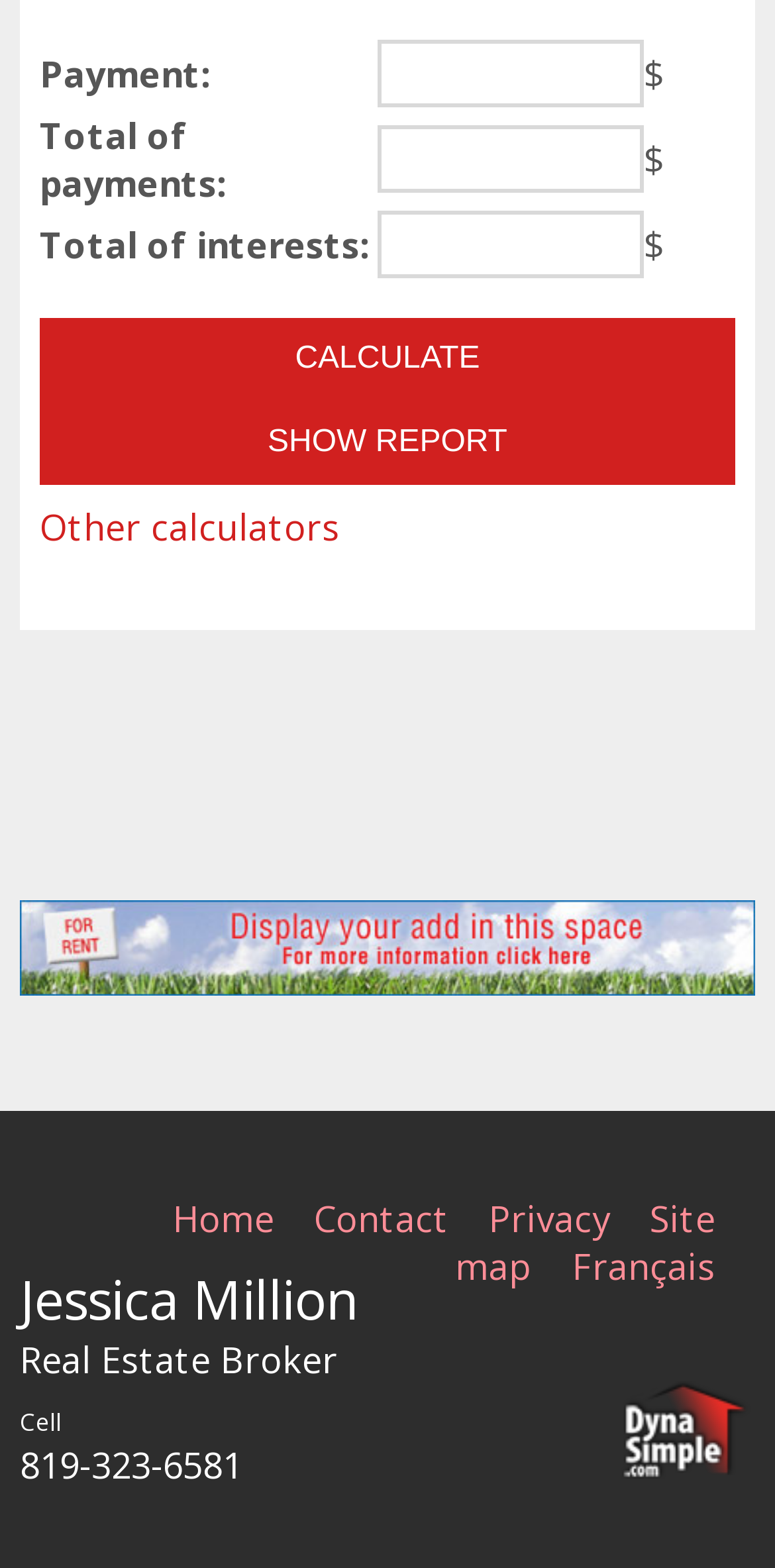Answer this question using a single word or a brief phrase:
What is the function of the 'Calculate' button?

Calculate something